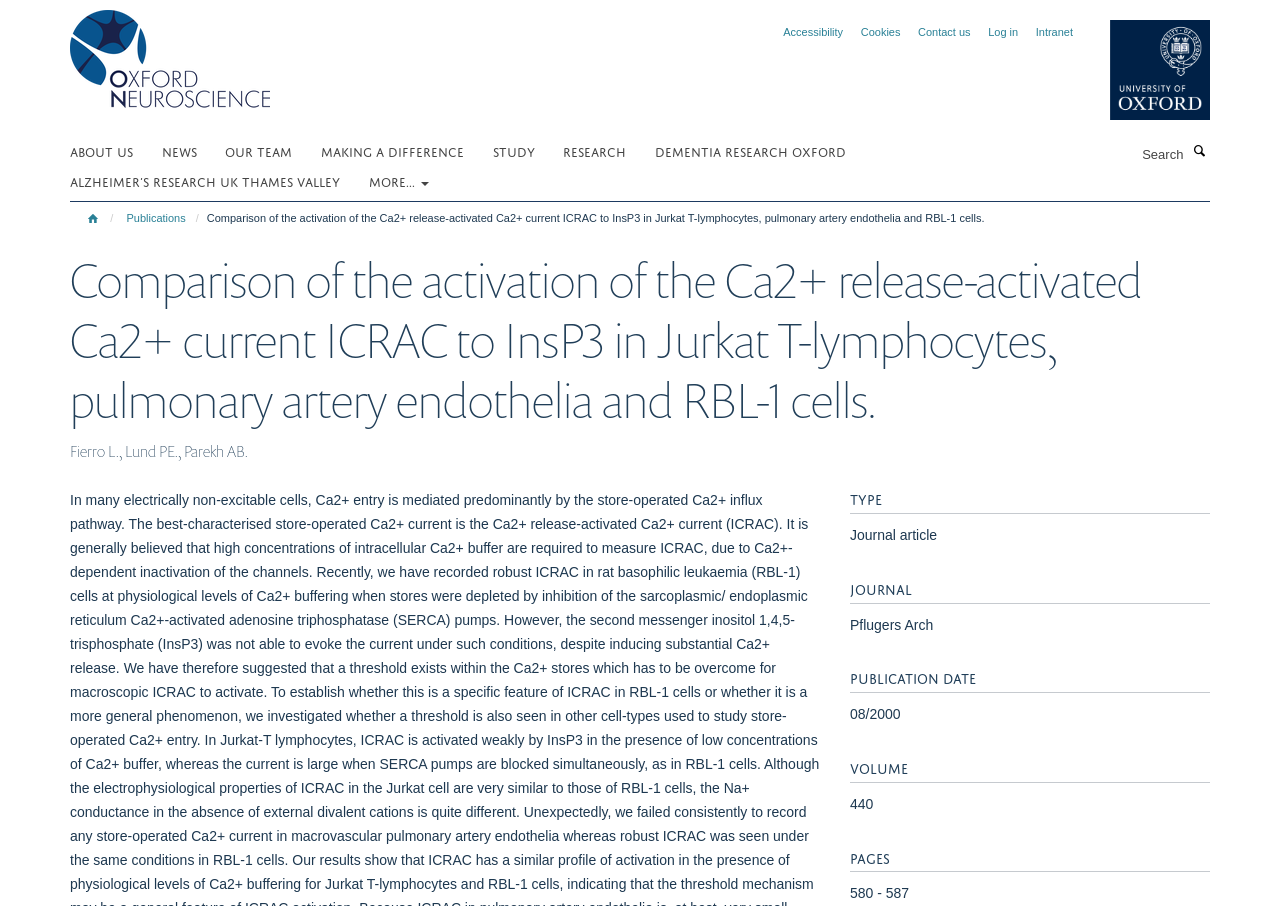Specify the bounding box coordinates of the region I need to click to perform the following instruction: "Search for something". The coordinates must be four float numbers in the range of 0 to 1, i.e., [left, top, right, bottom].

[0.816, 0.156, 0.929, 0.187]